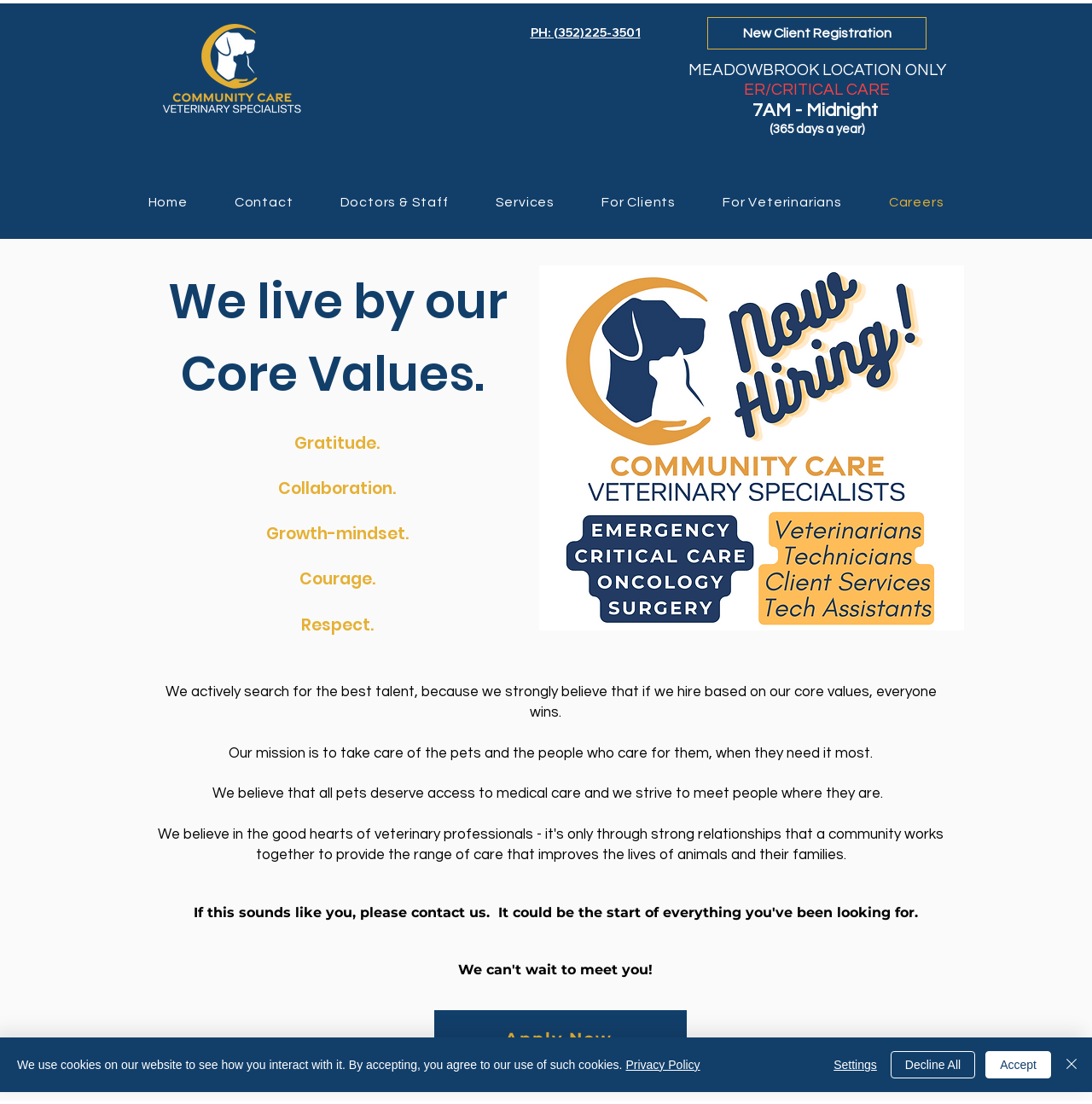What is the main heading displayed on the webpage? Please provide the text.

We live by our Core Values. 